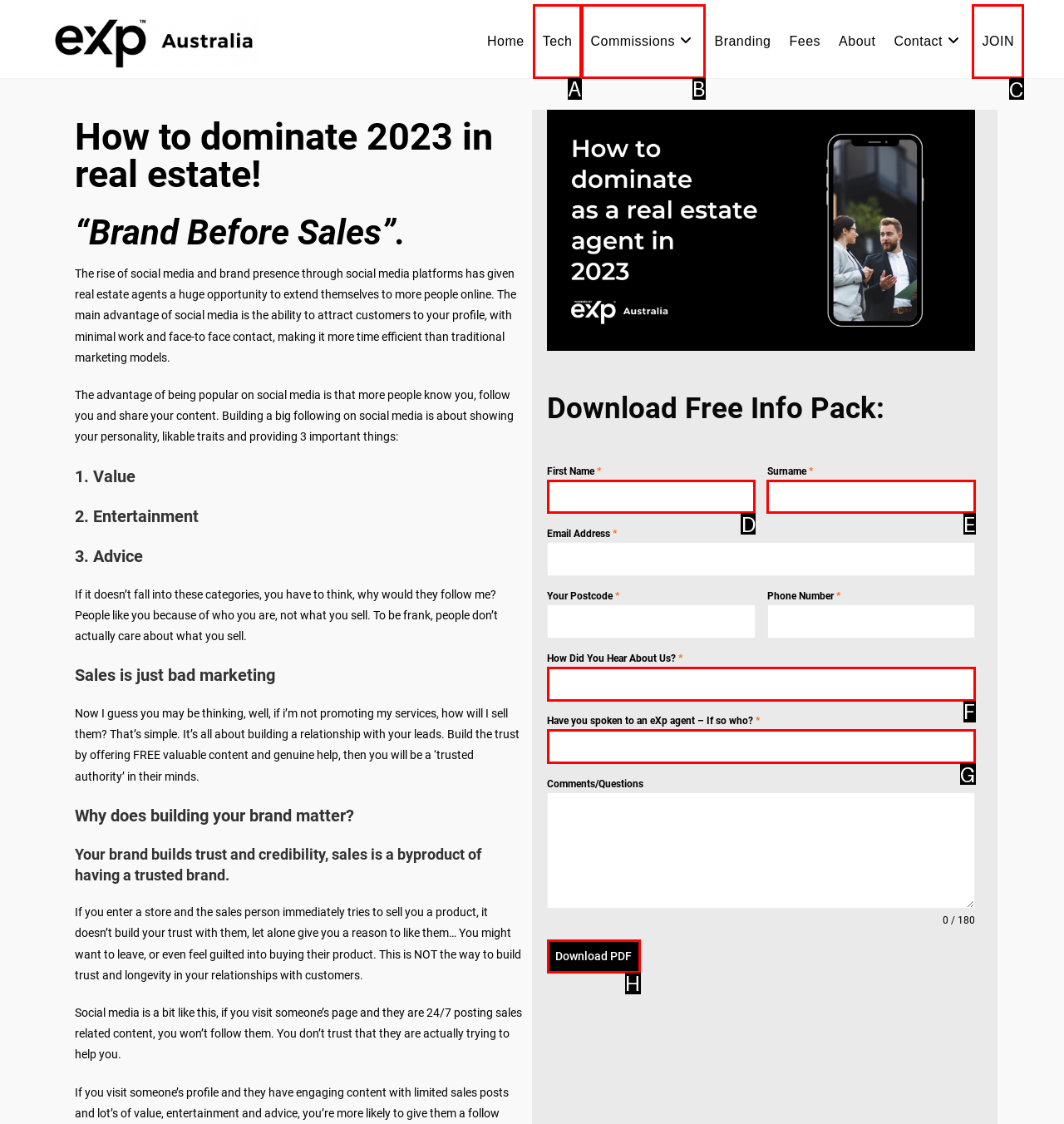Choose the HTML element that should be clicked to achieve this task: Click the 'JOIN' link
Respond with the letter of the correct choice.

C